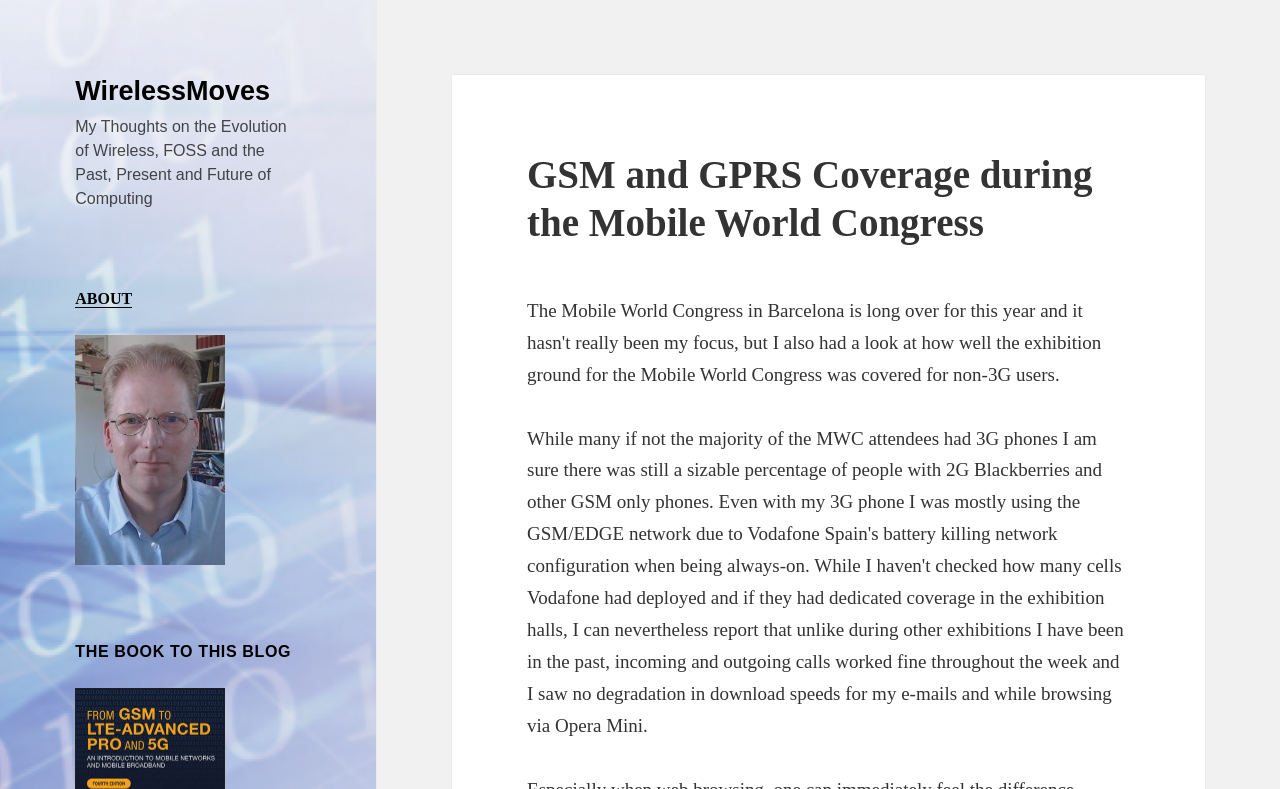Determine the bounding box coordinates of the UI element described below. Use the format (top-left x, top-left y, bottom-right x, bottom-right y) with floating point numbers between 0 and 1: WirelessMoves

[0.059, 0.097, 0.211, 0.135]